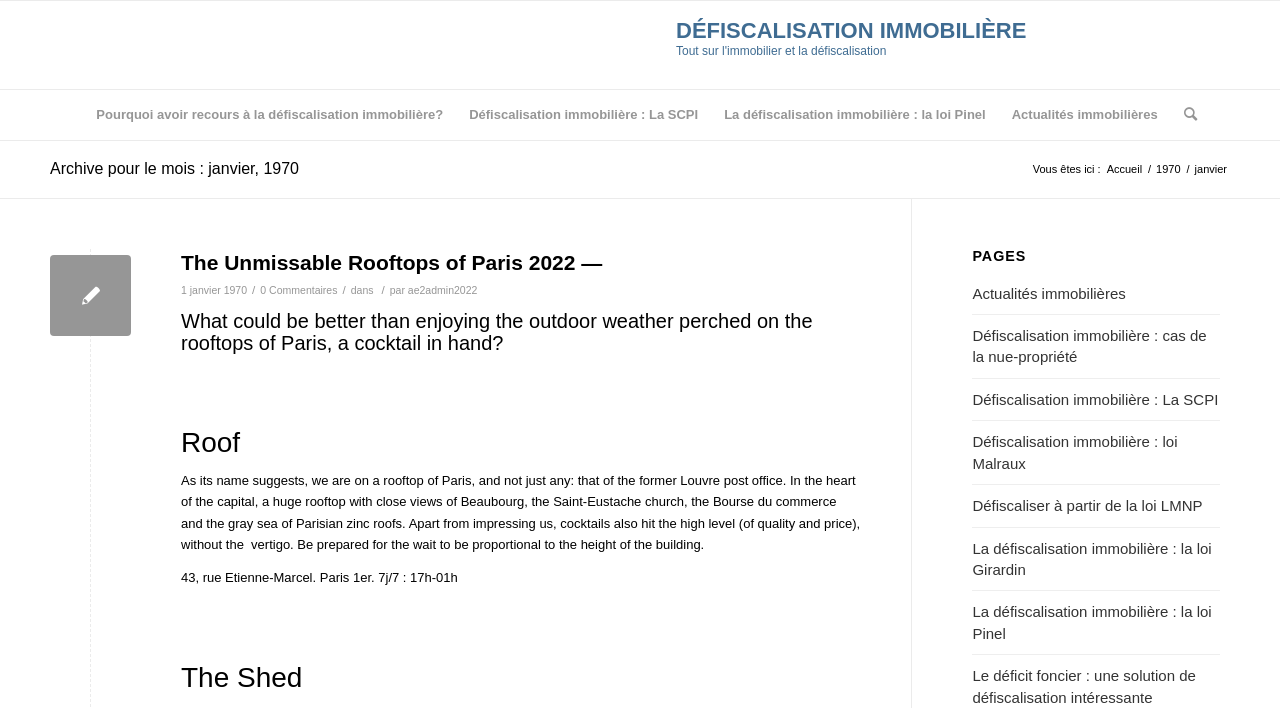Determine the bounding box coordinates of the region to click in order to accomplish the following instruction: "Close the newsletter dialog". Provide the coordinates as four float numbers between 0 and 1, specifically [left, top, right, bottom].

None